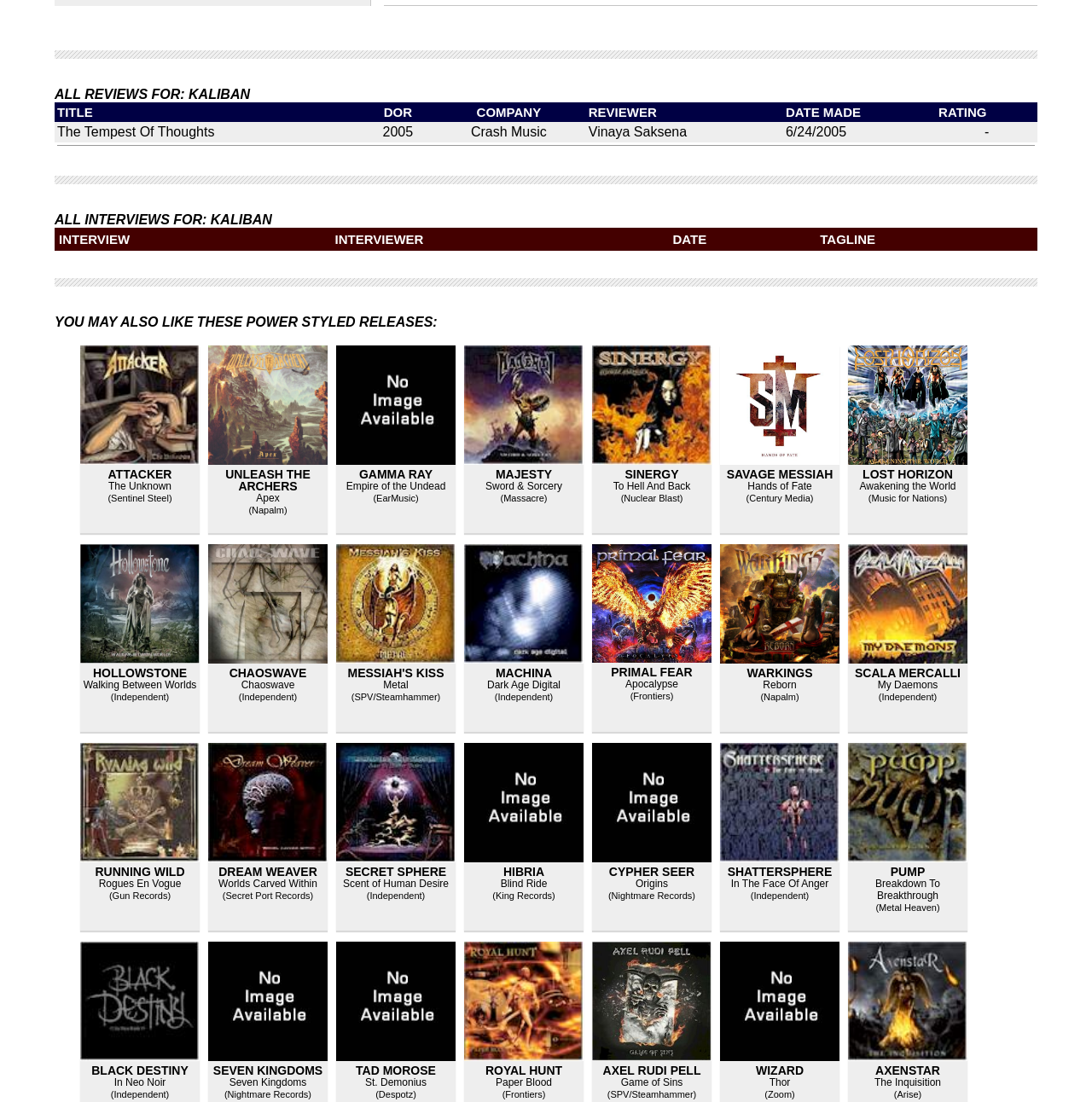Please provide the bounding box coordinates for the UI element as described: "The Inquisition". The coordinates must be four floats between 0 and 1, represented as [left, top, right, bottom].

[0.801, 0.977, 0.862, 0.988]